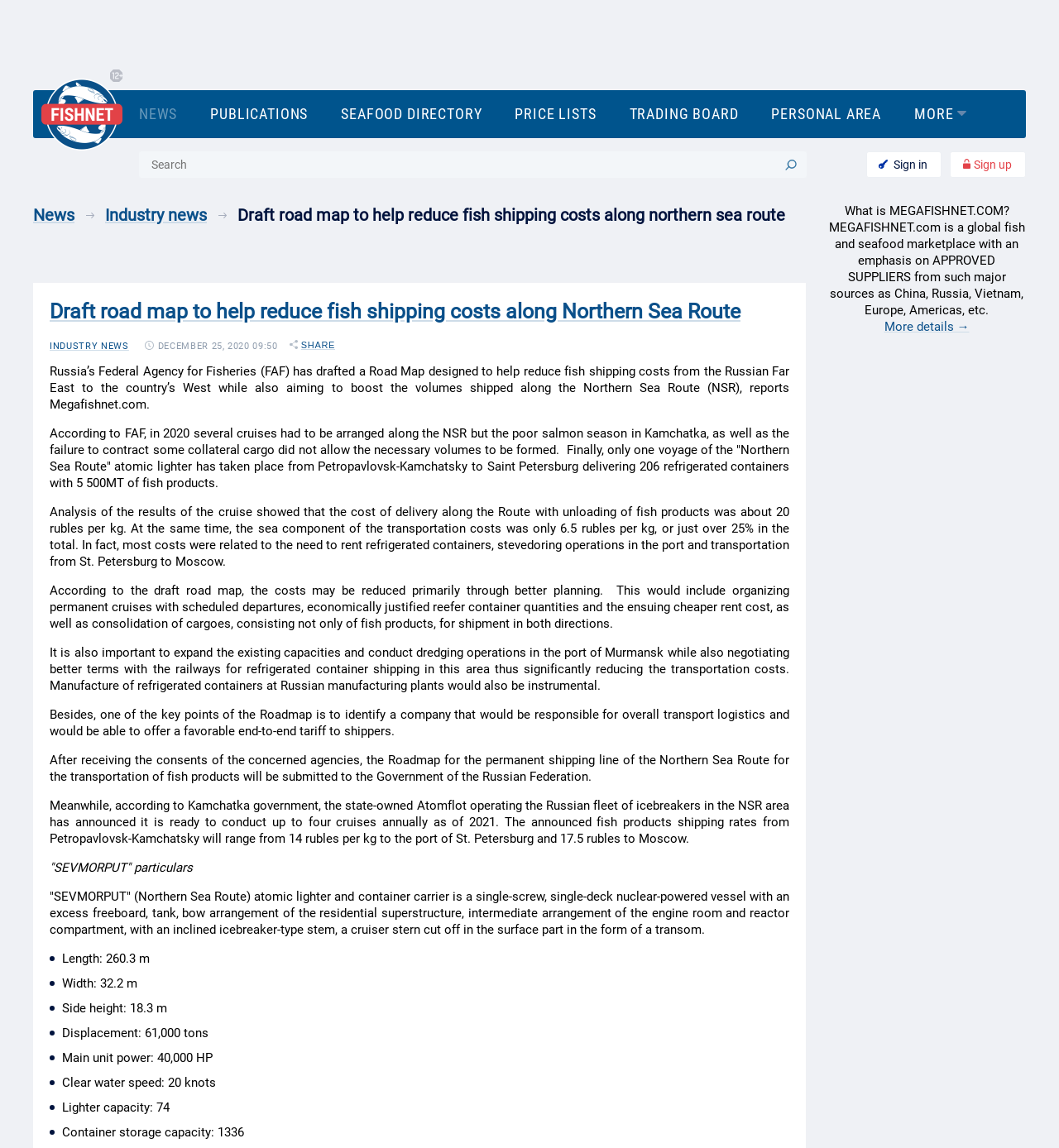What is the purpose of the drafted road map?
Using the image as a reference, give a one-word or short phrase answer.

Reduce fish shipping costs